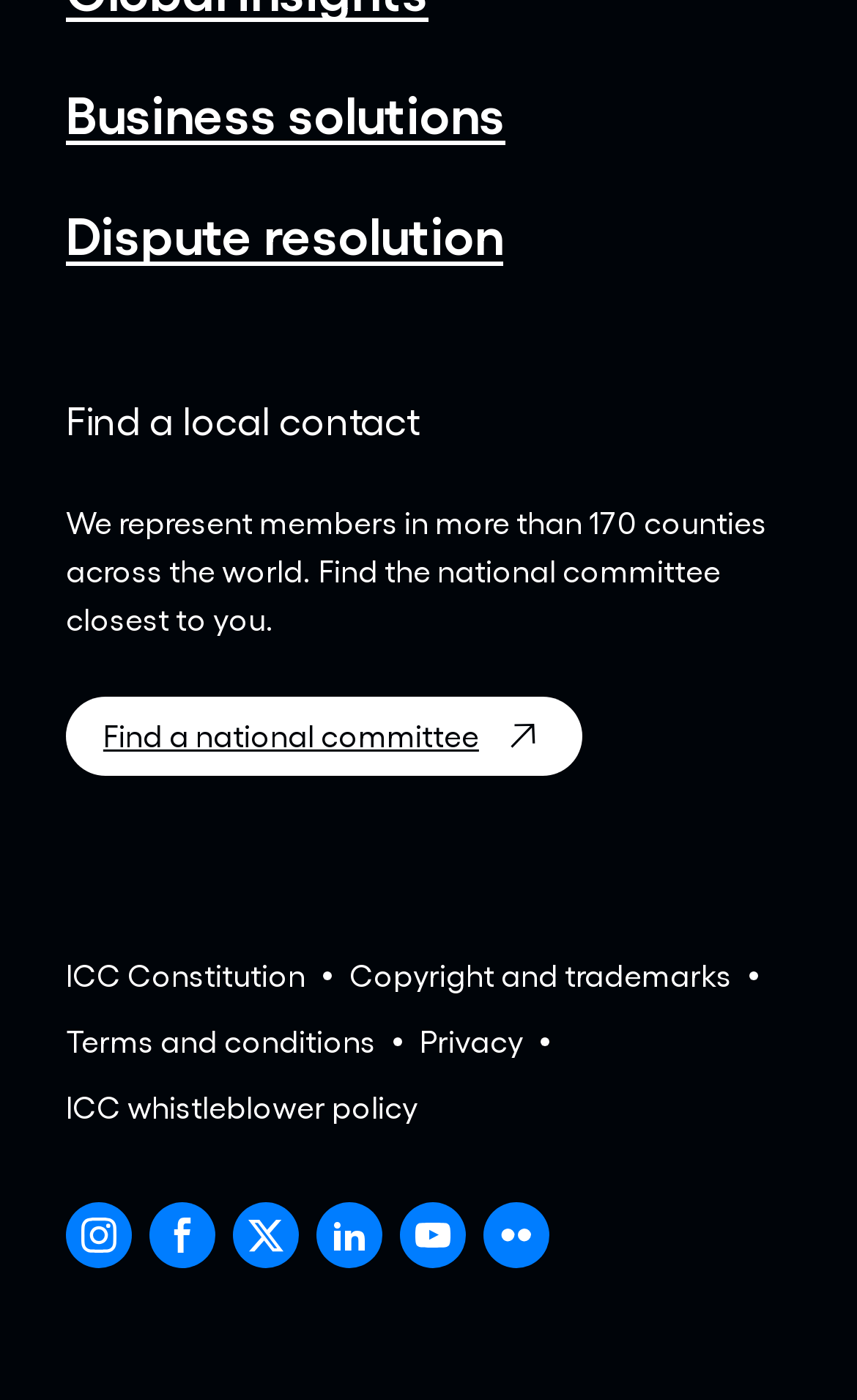Identify the bounding box coordinates of the specific part of the webpage to click to complete this instruction: "Find a national committee".

[0.077, 0.498, 0.679, 0.554]